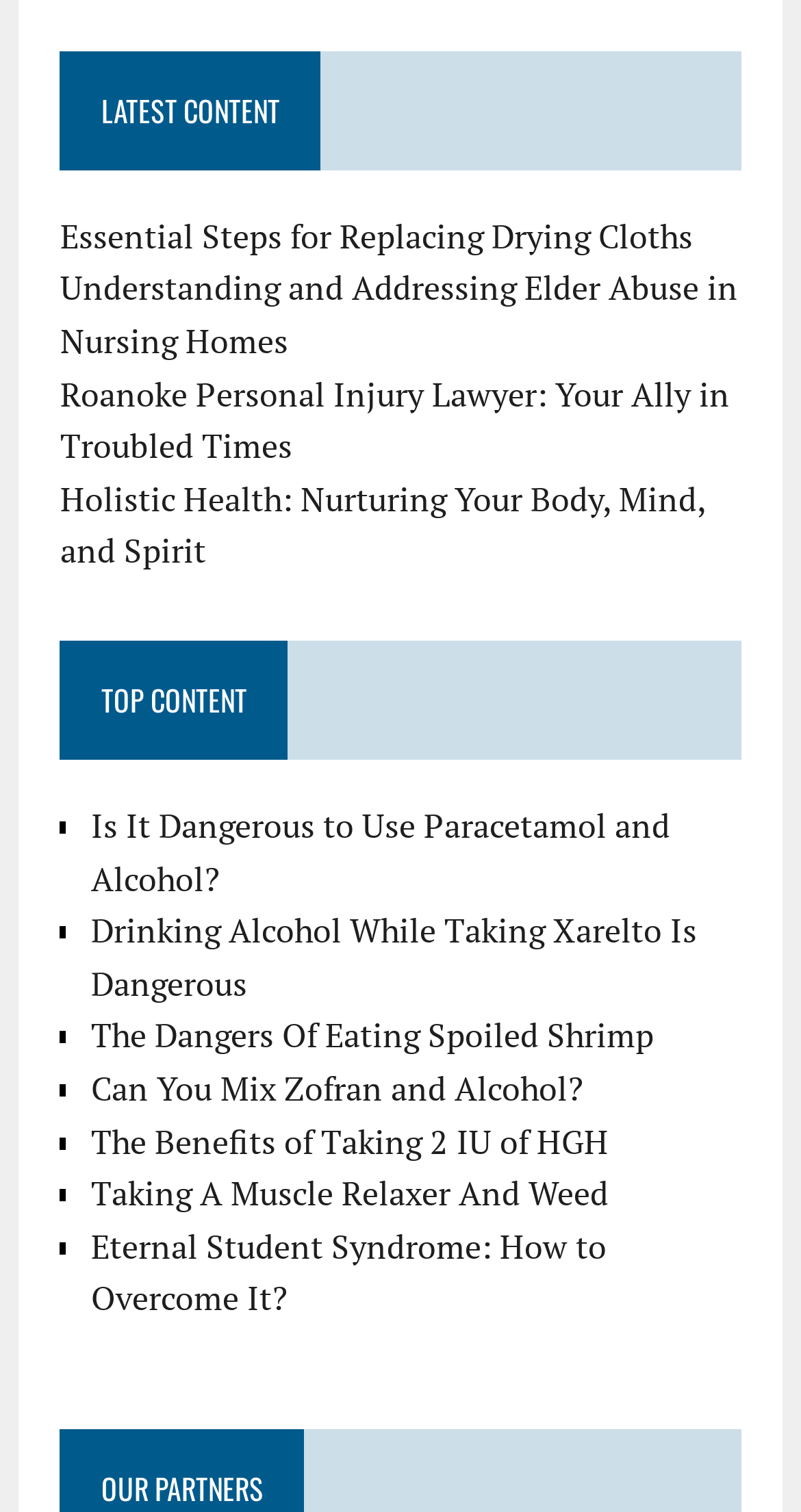Answer the question using only a single word or phrase: 
What is the category of the content under 'LATEST CONTENT'?

Various topics